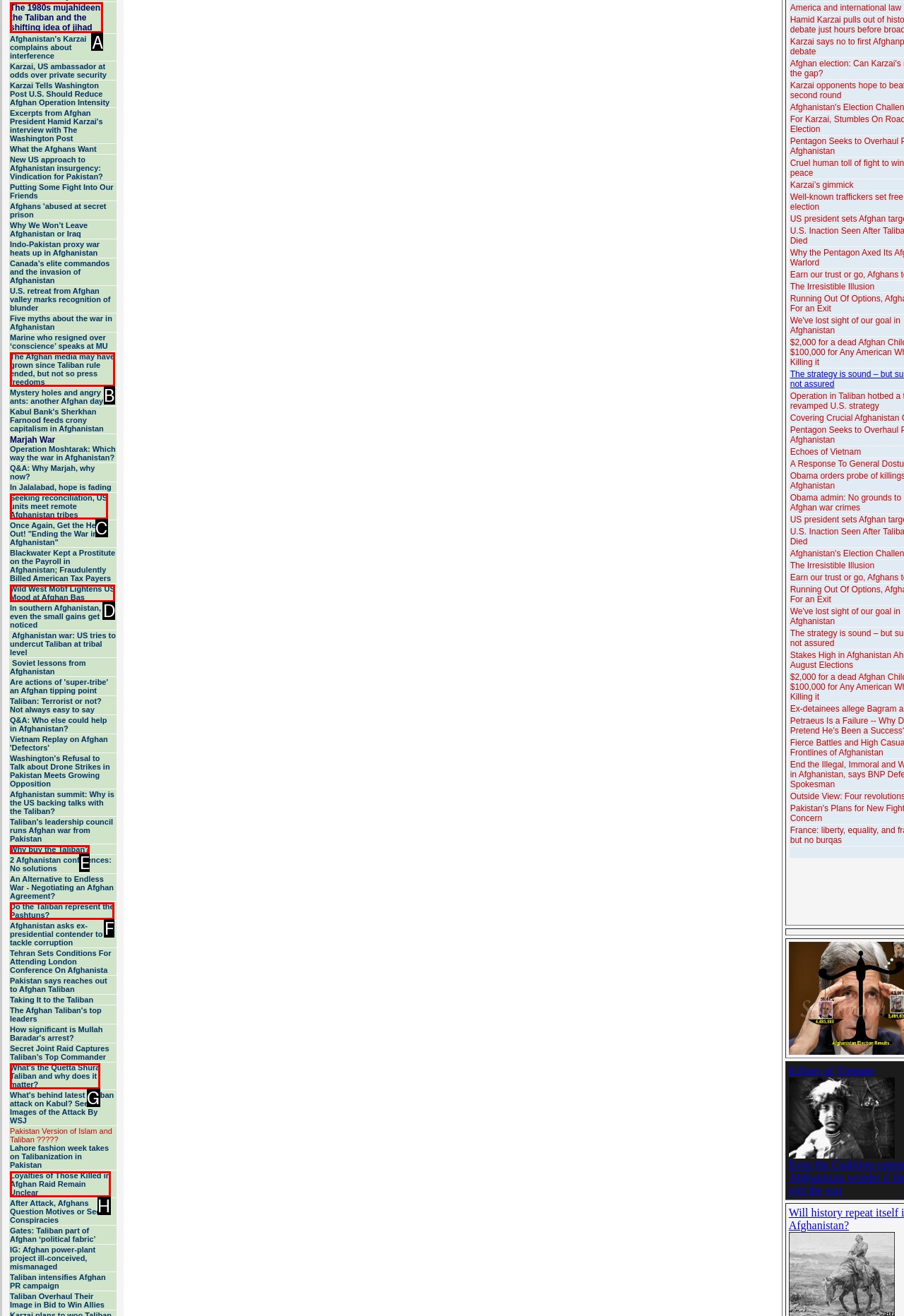Select the HTML element that needs to be clicked to carry out the task: Click on 'The 1980s mujahideen, the Taliban and the shifting idea of jihad'
Provide the letter of the correct option.

A